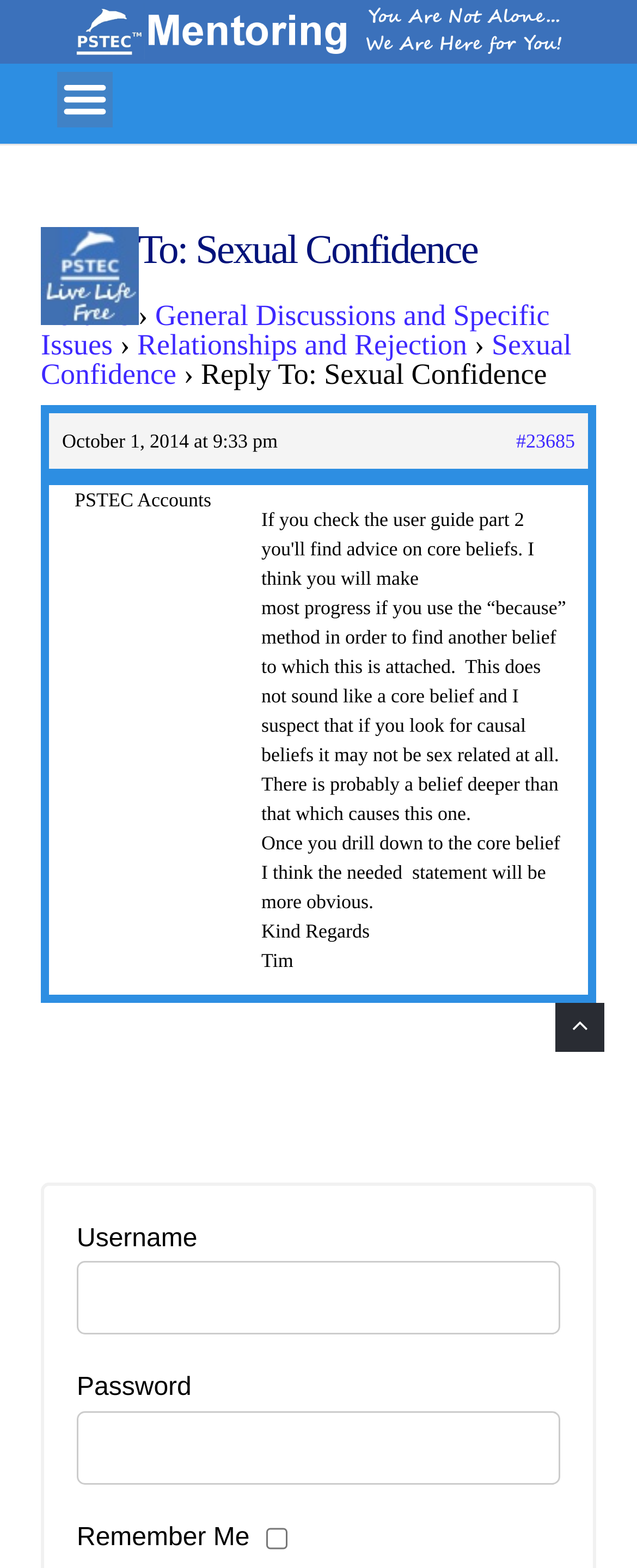Who is the author of the current post?
Look at the image and answer the question with a single word or phrase.

Tim